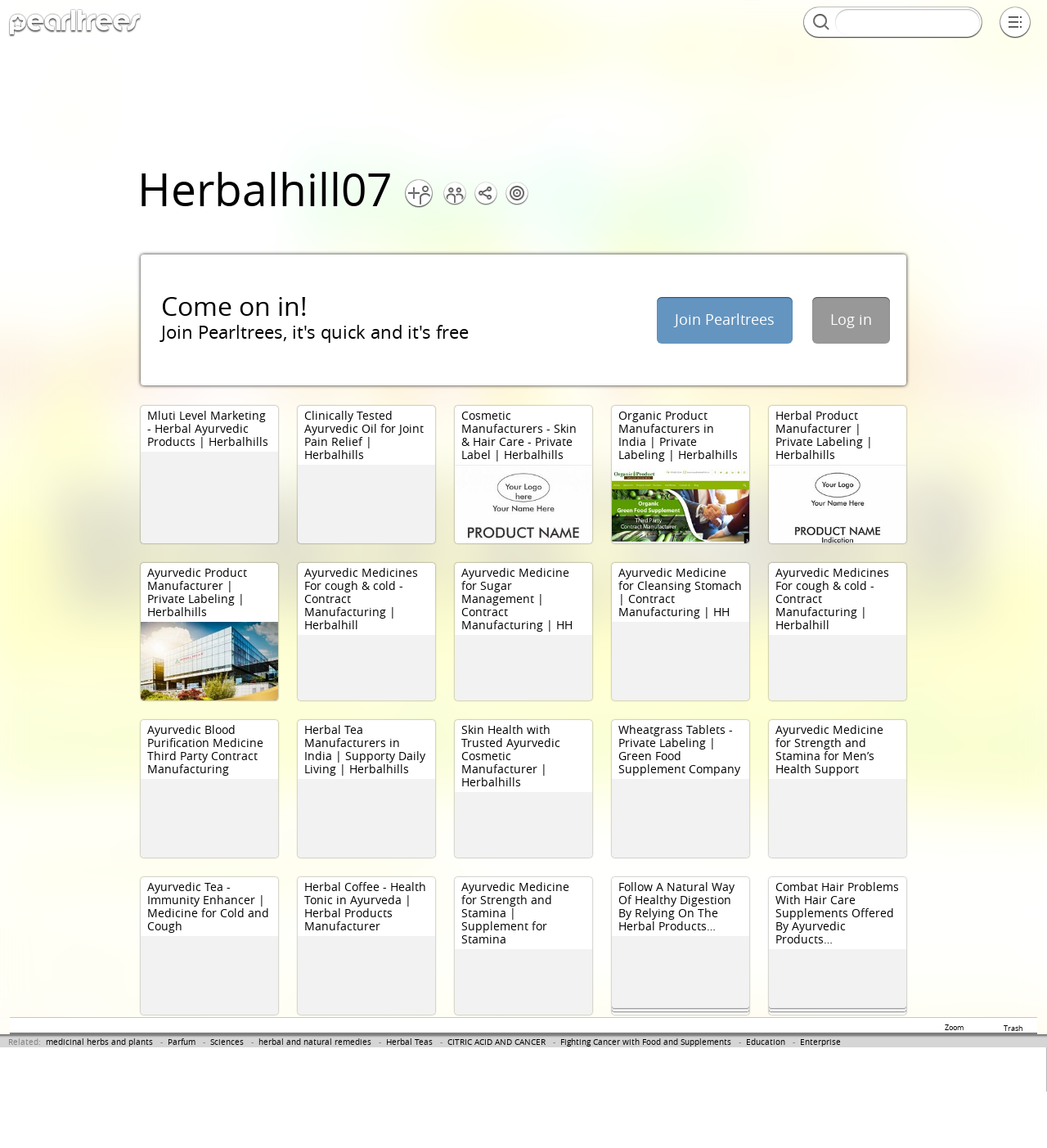Show the bounding box coordinates of the element that should be clicked to complete the task: "Click on the 'Join Pearltrees' button".

[0.645, 0.269, 0.74, 0.287]